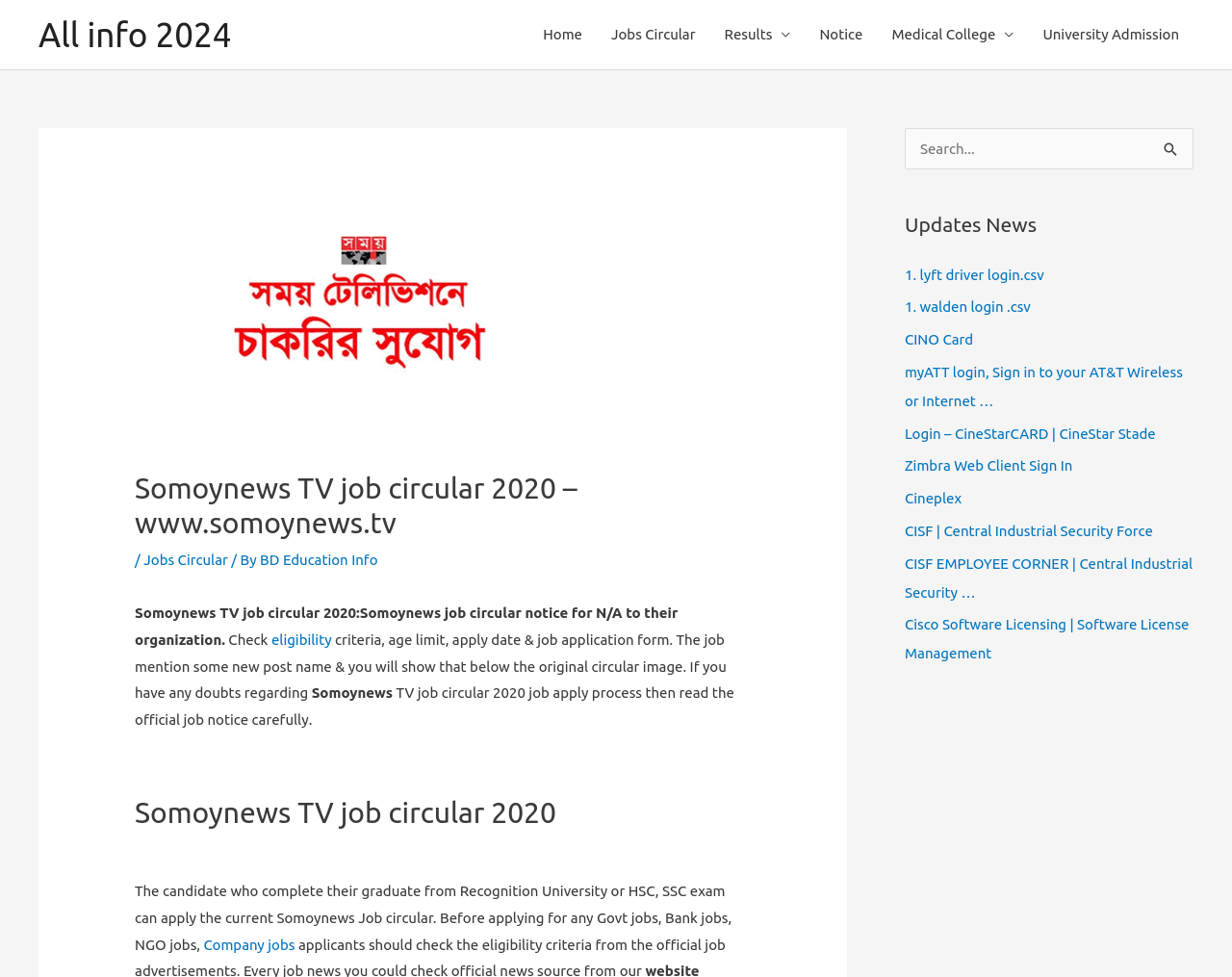Find the UI element described as: "BD Education Info" and predict its bounding box coordinates. Ensure the coordinates are four float numbers between 0 and 1, [left, top, right, bottom].

[0.211, 0.565, 0.307, 0.581]